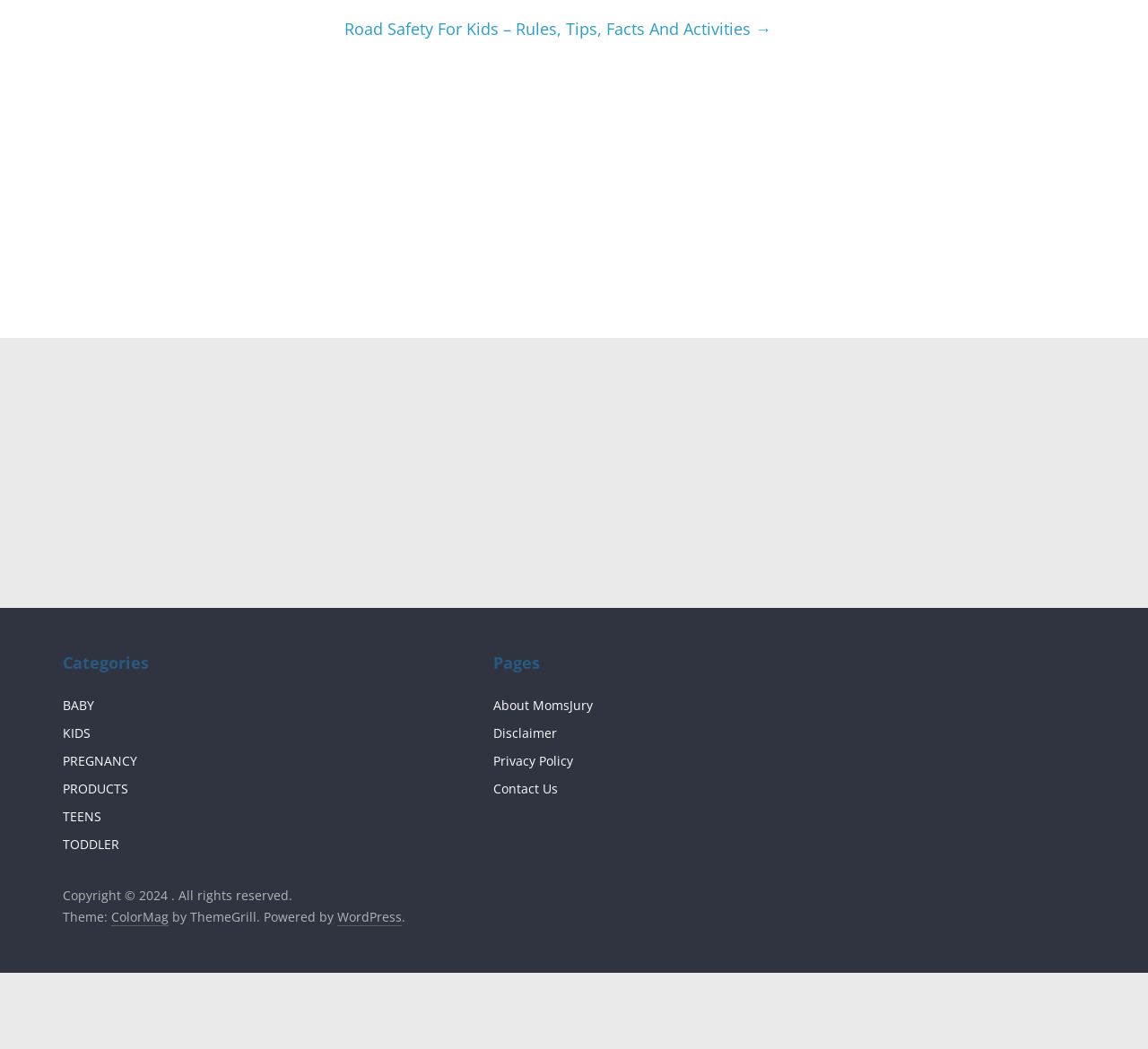What categories are available on this website?
Based on the image, provide your answer in one word or phrase.

BABY, KIDS, PREGNANCY, PRODUCTS, TEENS, TODDLER